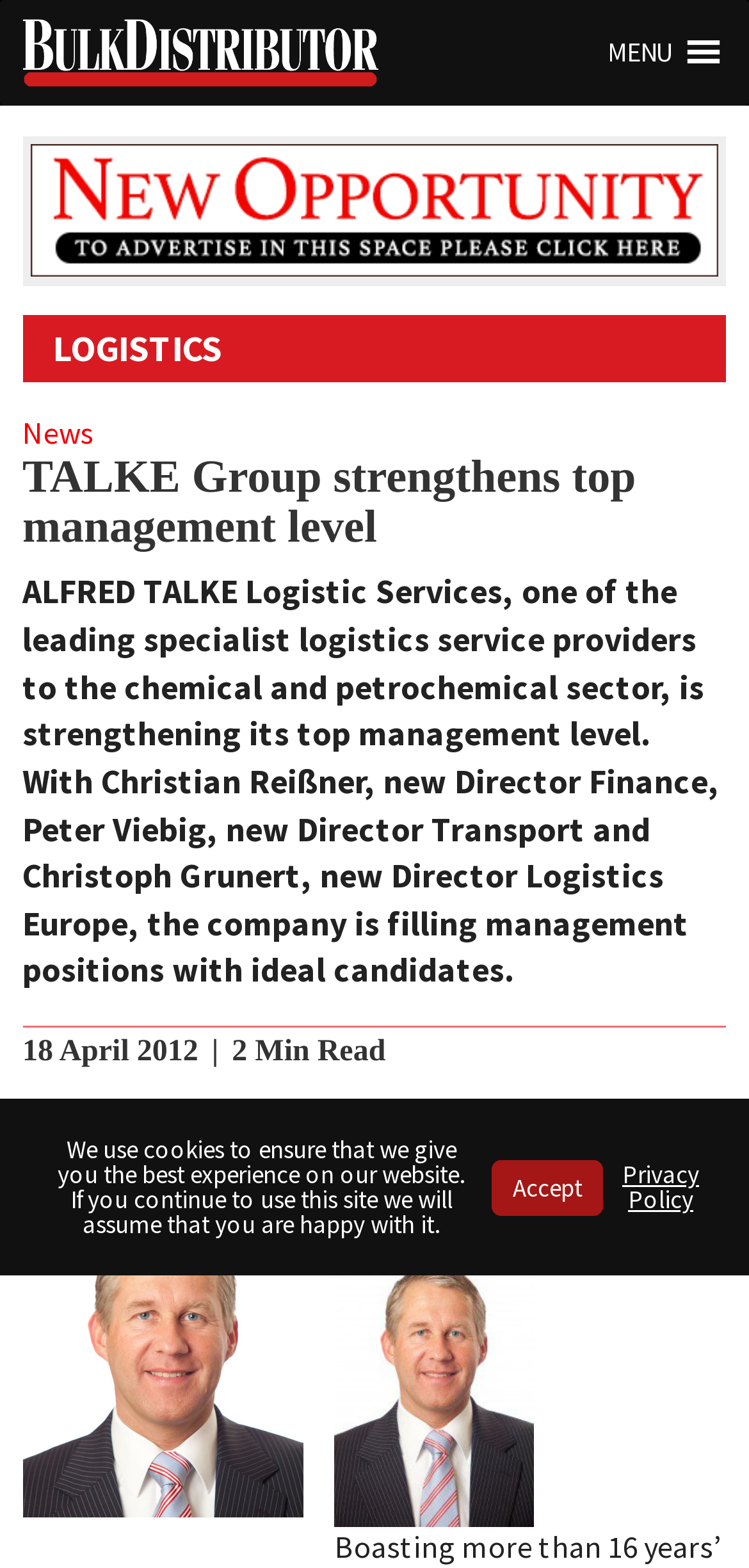Locate the bounding box coordinates of the element you need to click to accomplish the task described by this instruction: "Click on Advertise on BD".

[0.042, 0.092, 0.958, 0.176]